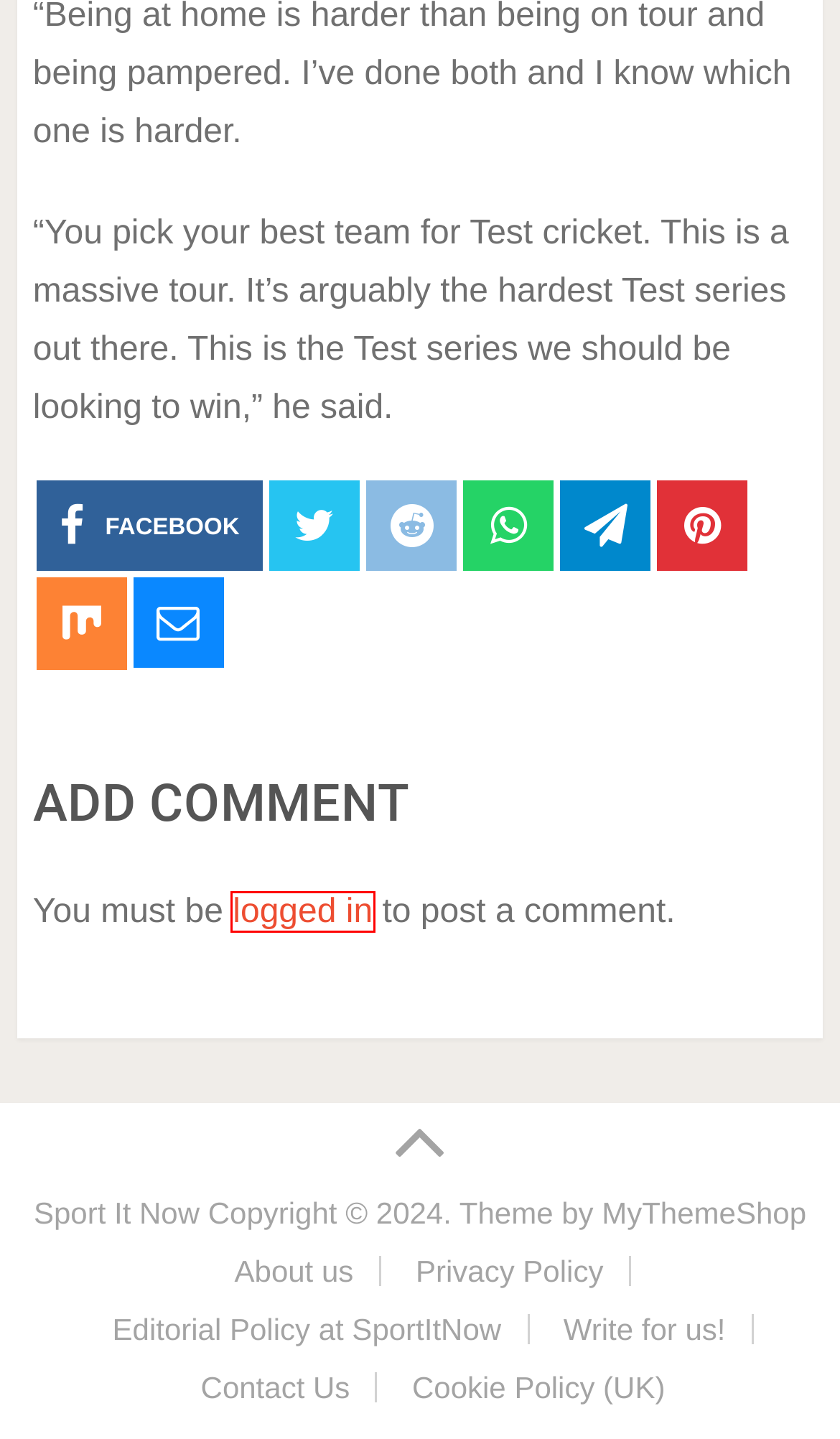Please examine the screenshot provided, which contains a red bounding box around a UI element. Select the webpage description that most accurately describes the new page displayed after clicking the highlighted element. Here are the candidates:
A. Cookie Policy (UK) | Sport It Now
B. F1 News | Get Latest 2021 Formula 1 News & Updates | Sportitnow
C. Private Policy | Sport It Now
D. Write for us! | Sport It Now
E. Premium WordPress Themes and Plugins by MyThemeShop
F. Editorial Standards Policy | Sport It Now
G. Log In ‹ Sport It Now — WordPress
H. Tennis News | Get Latest 2021 Tennis News & Updates | Sportitnow

G